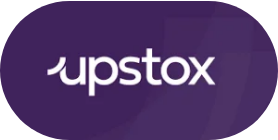What is the font style of the logo?
Refer to the image and give a detailed answer to the query.

The caption describes the font style of the logo as sleek and contemporary, which suggests that the font is modern and visually appealing.